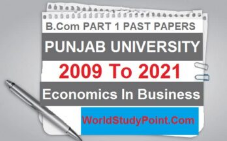What is the time period covered by the past papers?
Based on the image content, provide your answer in one word or a short phrase.

2009 to 2021